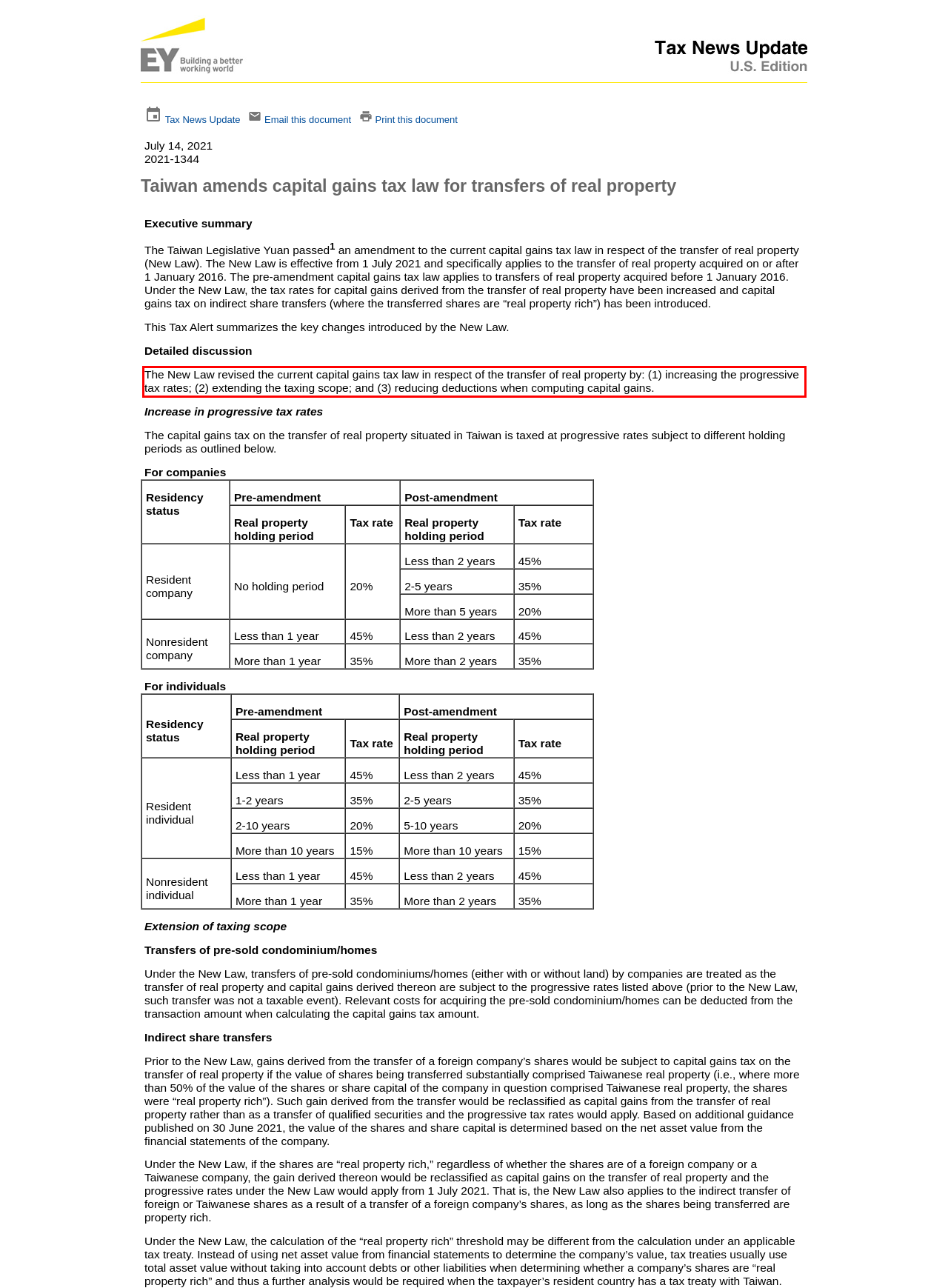Given a webpage screenshot, identify the text inside the red bounding box using OCR and extract it.

The New Law revised the current capital gains tax law in respect of the transfer of real property by: (1) increasing the progressive tax rates; (2) extending the taxing scope; and (3) reducing deductions when computing capital gains.